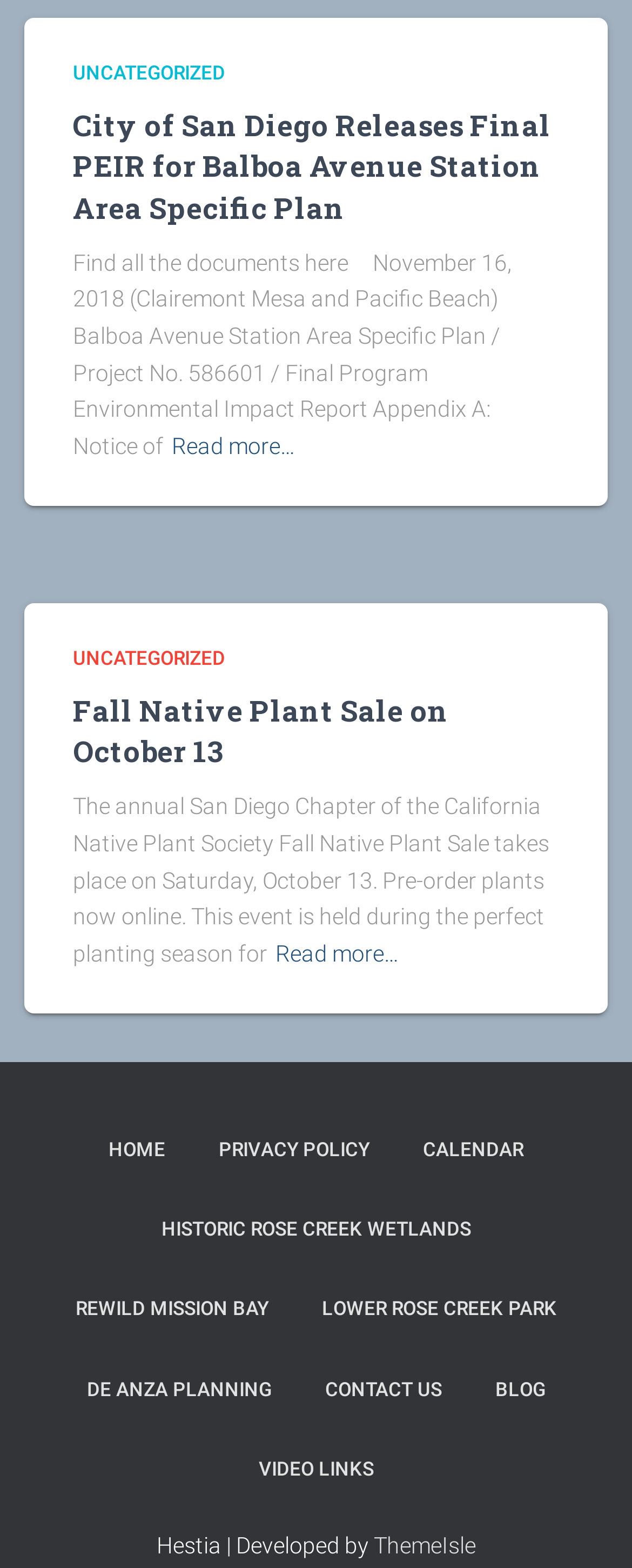What is the topic of the second article?
Refer to the image and provide a thorough answer to the question.

I looked at the headings and found that the second article has a heading 'Fall Native Plant Sale on October 13', which indicates that the topic of the article is about a native plant sale event.